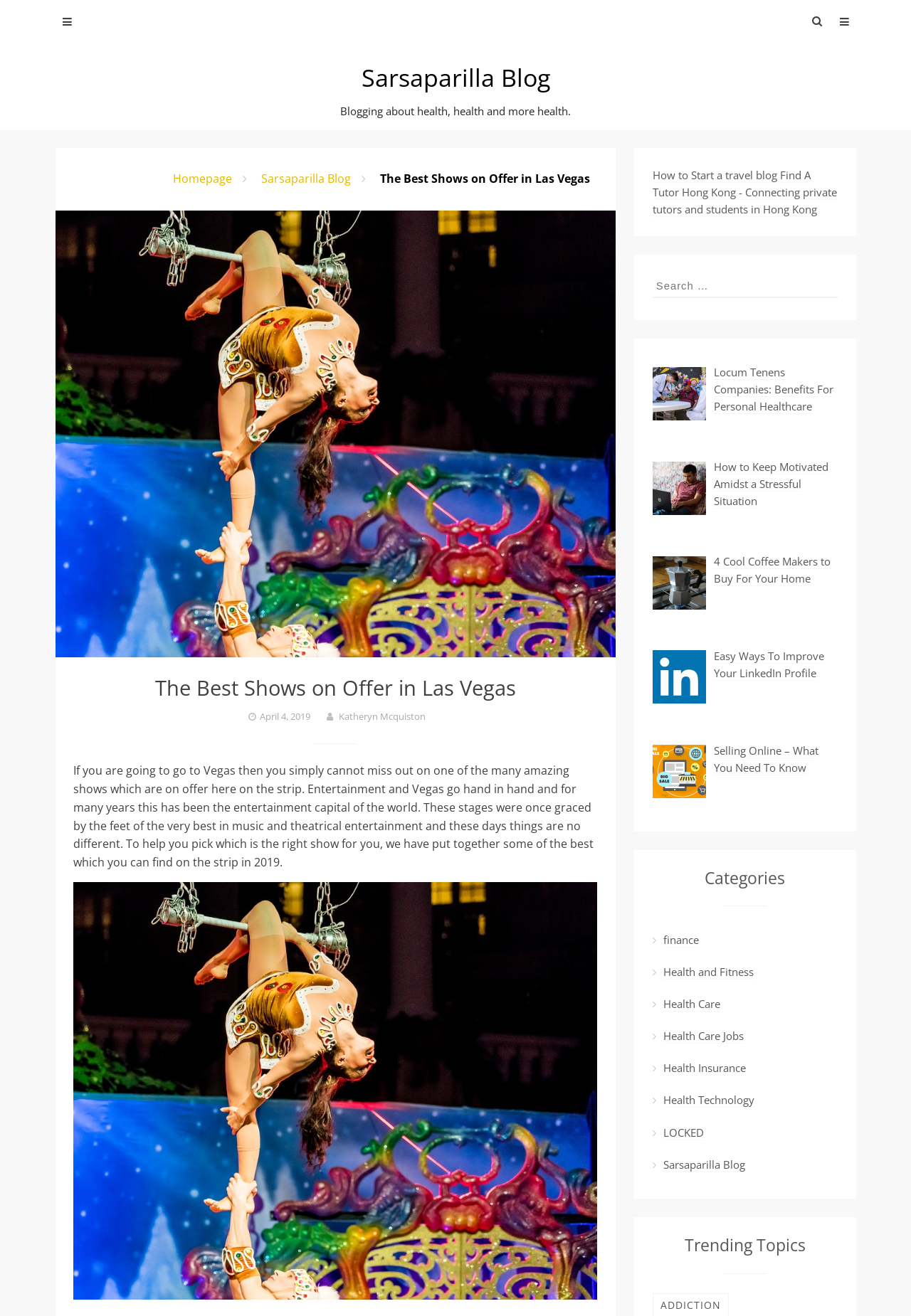Locate the bounding box coordinates of the element's region that should be clicked to carry out the following instruction: "Explore the category of Health and Fitness". The coordinates need to be four float numbers between 0 and 1, i.e., [left, top, right, bottom].

[0.728, 0.733, 0.827, 0.745]